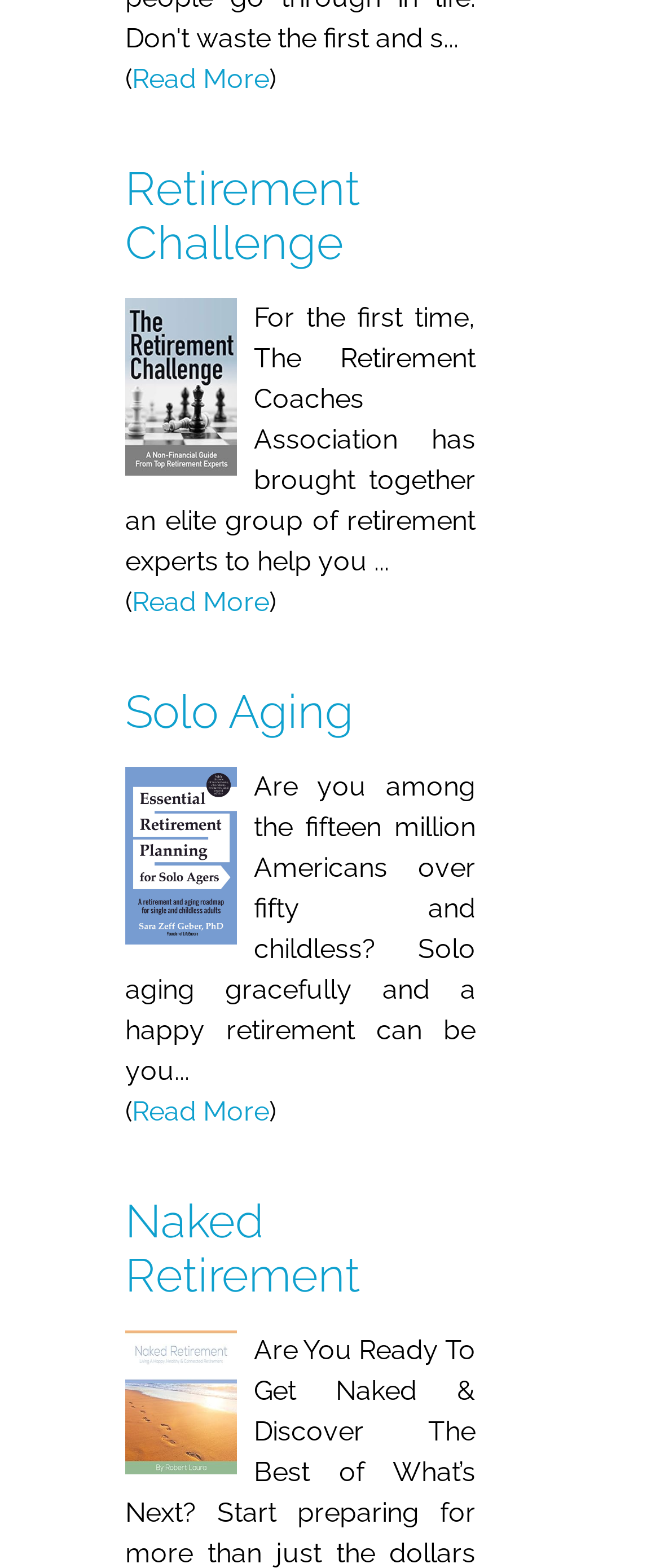Respond to the question below with a concise word or phrase:
What is the topic of the first section?

Solo Aging